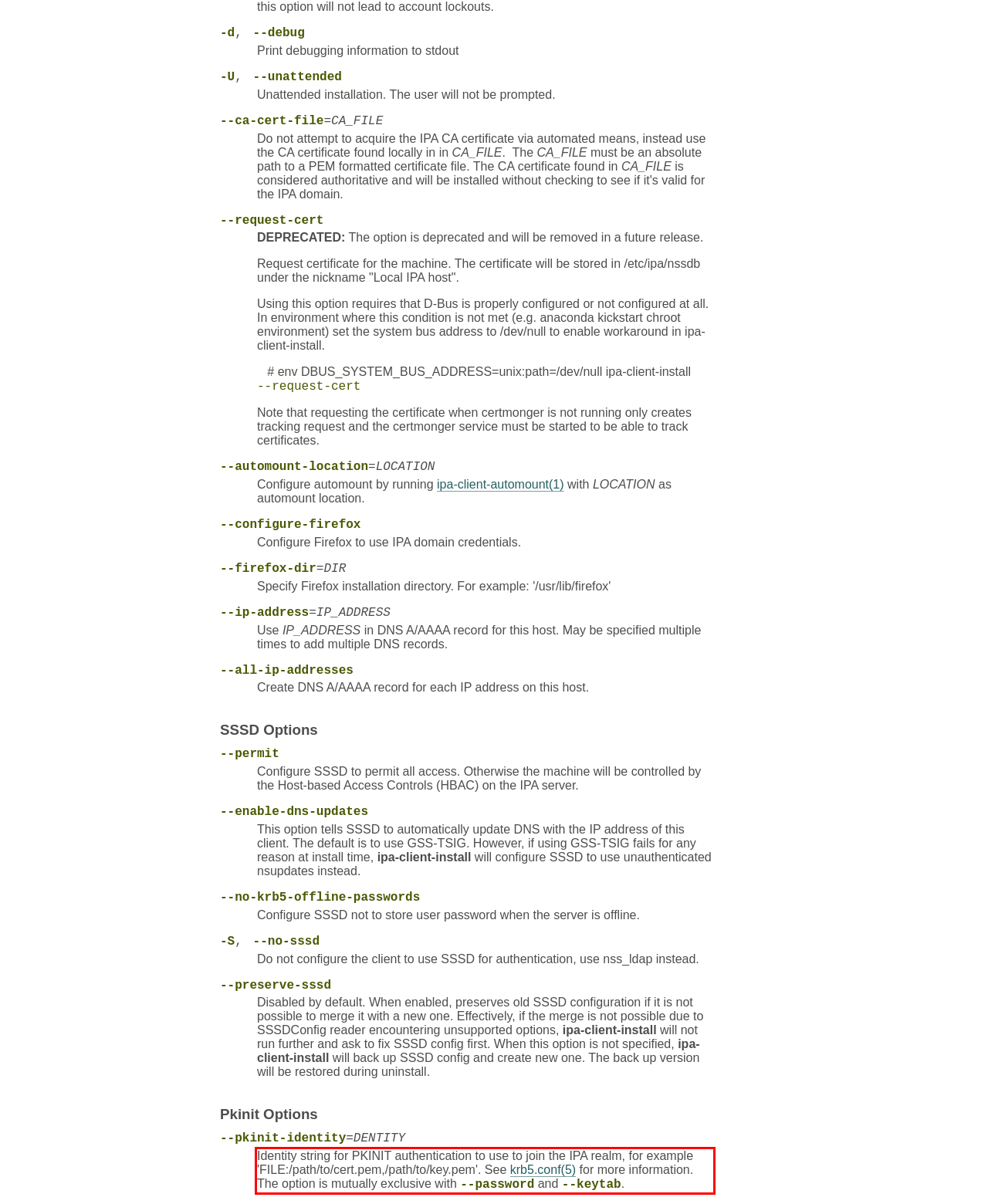There is a screenshot of a webpage with a red bounding box around a UI element. Please use OCR to extract the text within the red bounding box.

Identity string for PKINIT authentication to use to join the IPA realm, for example 'FILE:/path/to/cert.pem,/path/to/key.pem'. See krb5.conf(5) for more information. The option is mutually exclusive with --password and --keytab.